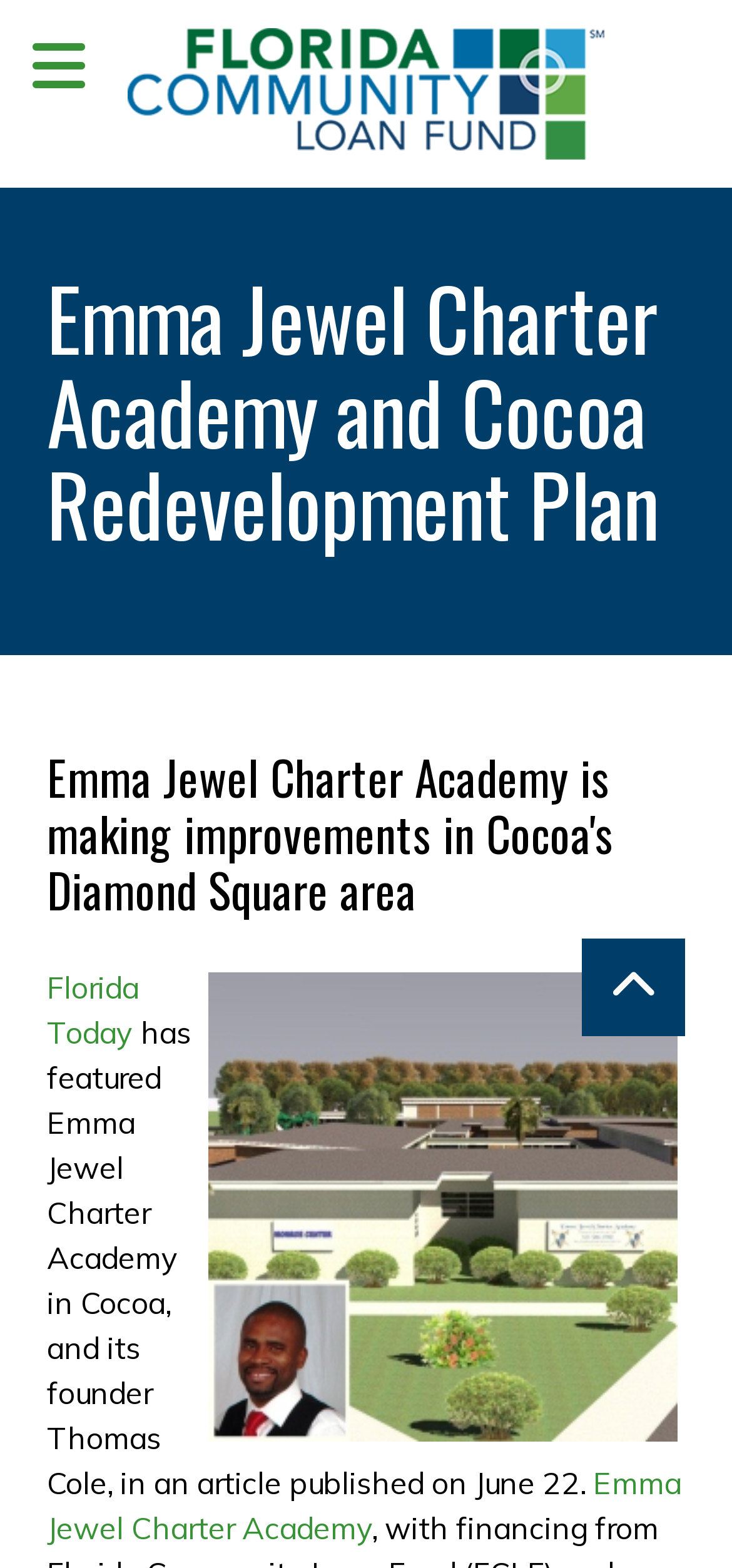Give a complete and precise description of the webpage's appearance.

The webpage is about Emma Jewel Charter Academy and its role in the Cocoa Redevelopment Plan. At the top-left corner, there is a navigation element. Below it, a prominent link spans across the top of the page, followed by a heading that reads "Emma Jewel Charter Academy and Cocoa Redevelopment Plan". 

Below this heading, there is another heading that summarizes the academy's mission, stating that it is making improvements in Cocoa's Diamond Square area. To the right of this heading, there is an image with a caption "emmajewel-and-tcole-250x250 Florida Today", which is a link. The image takes up a significant portion of the page.

Below the image, there is a paragraph of text that discusses an article published on June 22, featuring Emma Jewel Charter Academy and its founder Thomas Cole. At the bottom of the page, there is a link to "Emma Jewel Charter Academy" and another link to "Back to top" at the bottom-right corner.